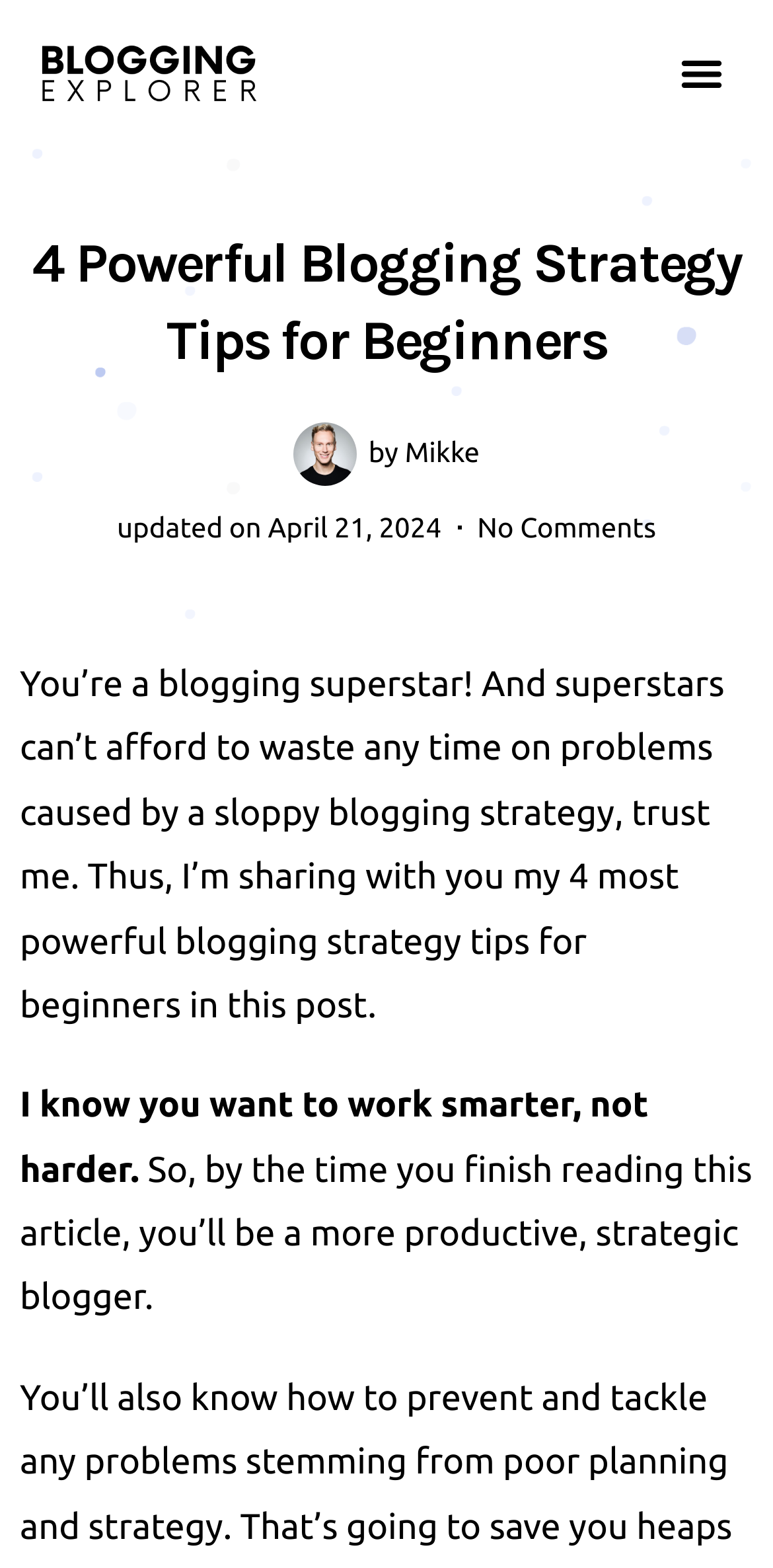How many comments are there on the article?
Please answer the question with a detailed and comprehensive explanation.

The number of comments on the article can be found by looking at the link 'No Comments' which is located below the update date.